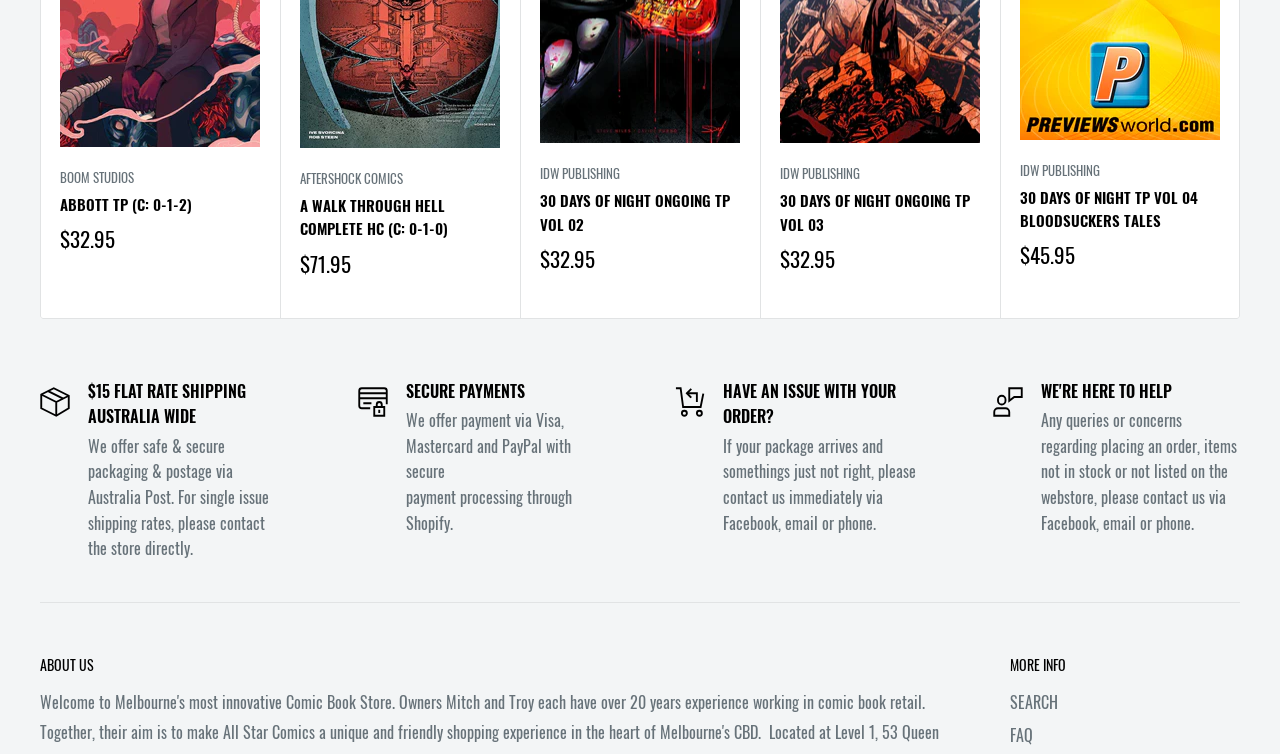Please find the bounding box coordinates for the clickable element needed to perform this instruction: "Click on Next".

[0.955, 0.068, 0.982, 0.115]